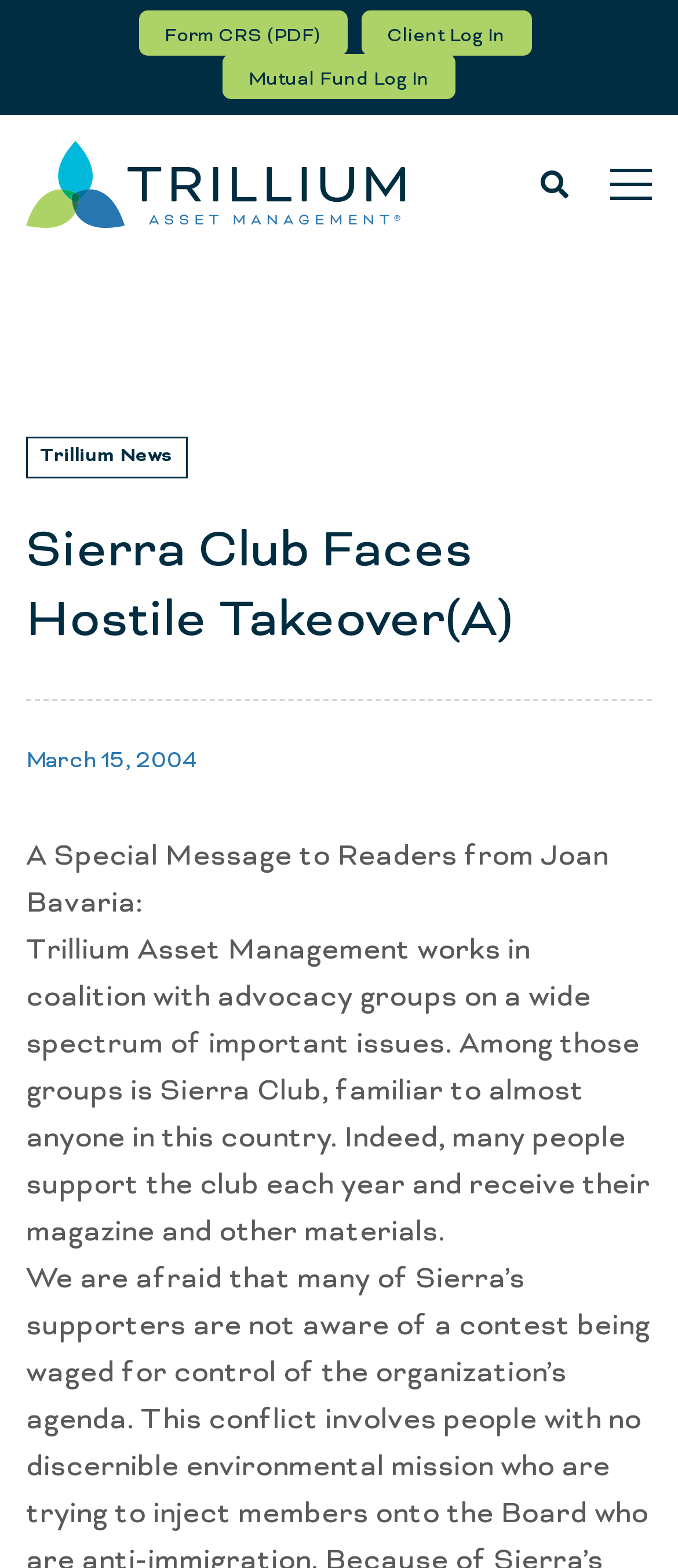Can you find and provide the main heading text of this webpage?

Sierra Club Faces Hostile Takeover(A)